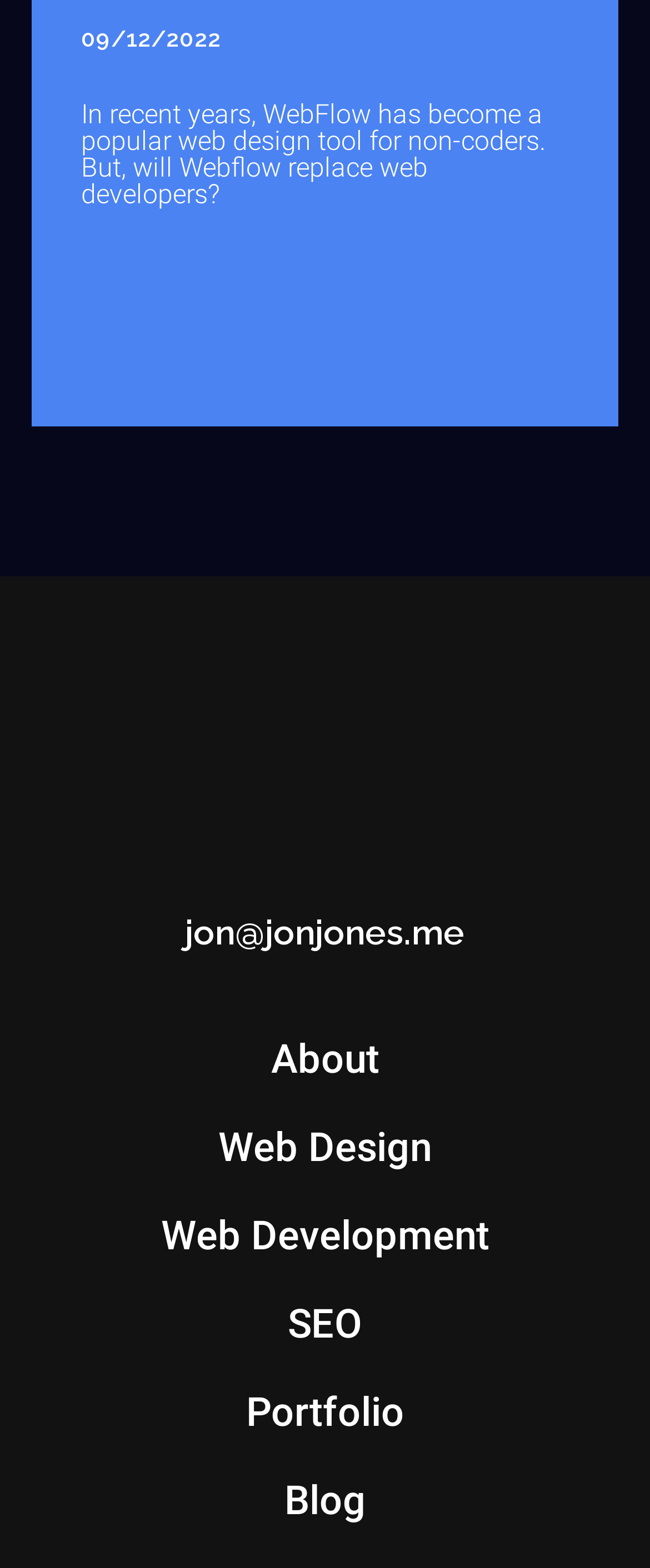Locate the bounding box coordinates of the UI element described by: "Portfolio". Provide the coordinates as four float numbers between 0 and 1, formatted as [left, top, right, bottom].

[0.378, 0.886, 0.622, 0.916]